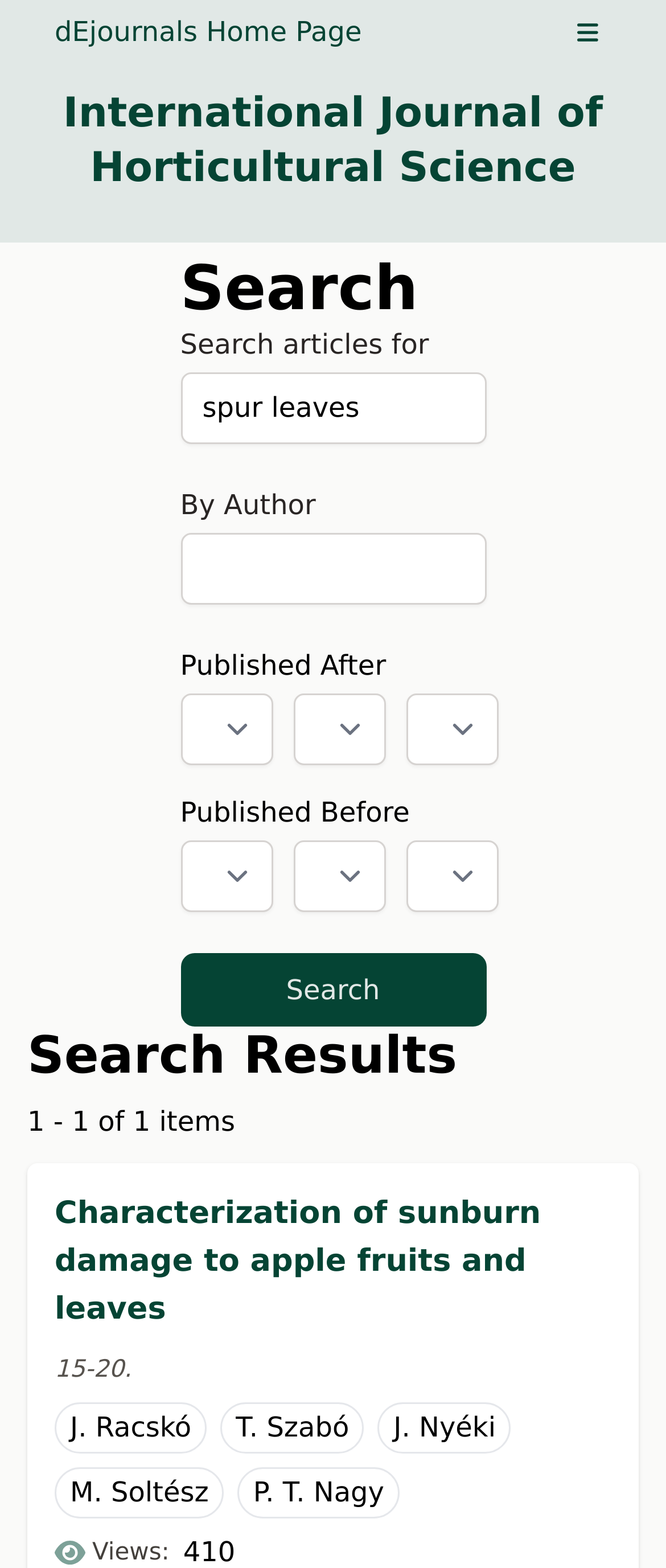What is the title of the first search result?
Refer to the screenshot and deliver a thorough answer to the question presented.

I found the title of the first search result by looking at the link text 'Characterization of sunburn damage to apple fruits and leaves' which is the title of the first search result.